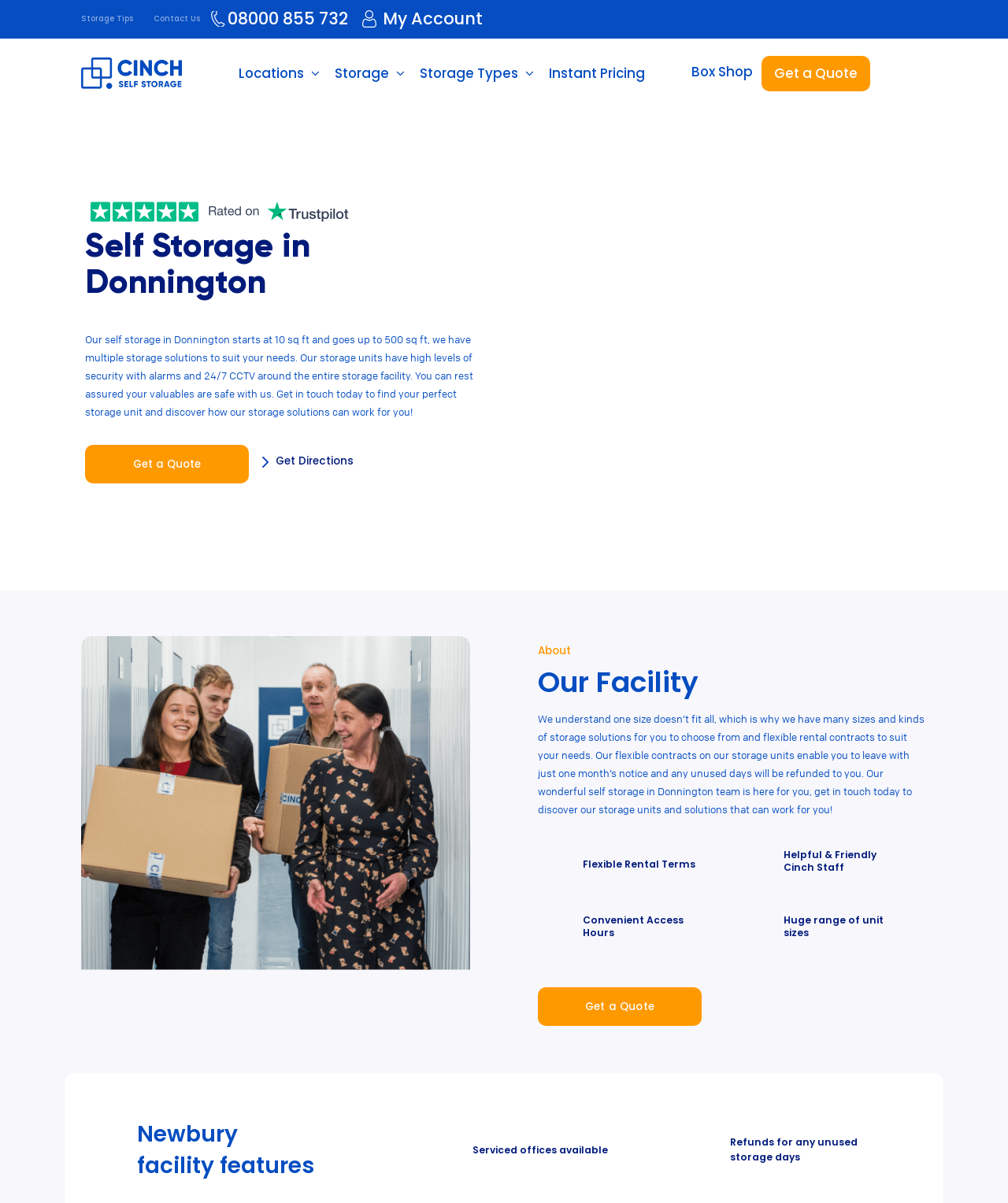What is the purpose of the 'Get a Quote' button?
Provide a detailed answer to the question using information from the image.

The 'Get a Quote' button is prominently displayed on the webpage, allowing customers to easily request a quote for their storage needs, likely to initiate the process of renting a storage unit.